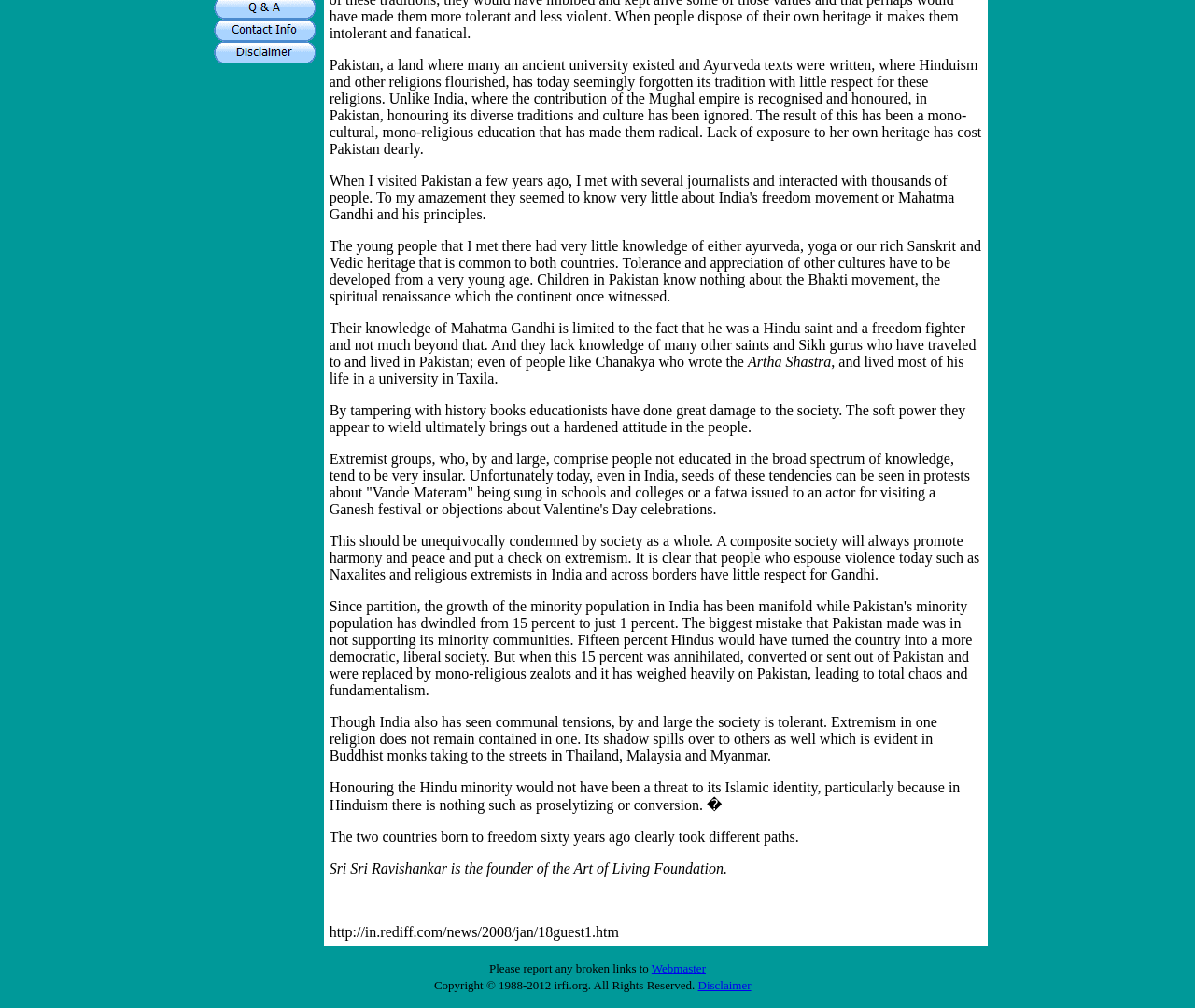Determine the bounding box coordinates of the UI element described by: "alt="Contact Info"".

[0.179, 0.028, 0.264, 0.044]